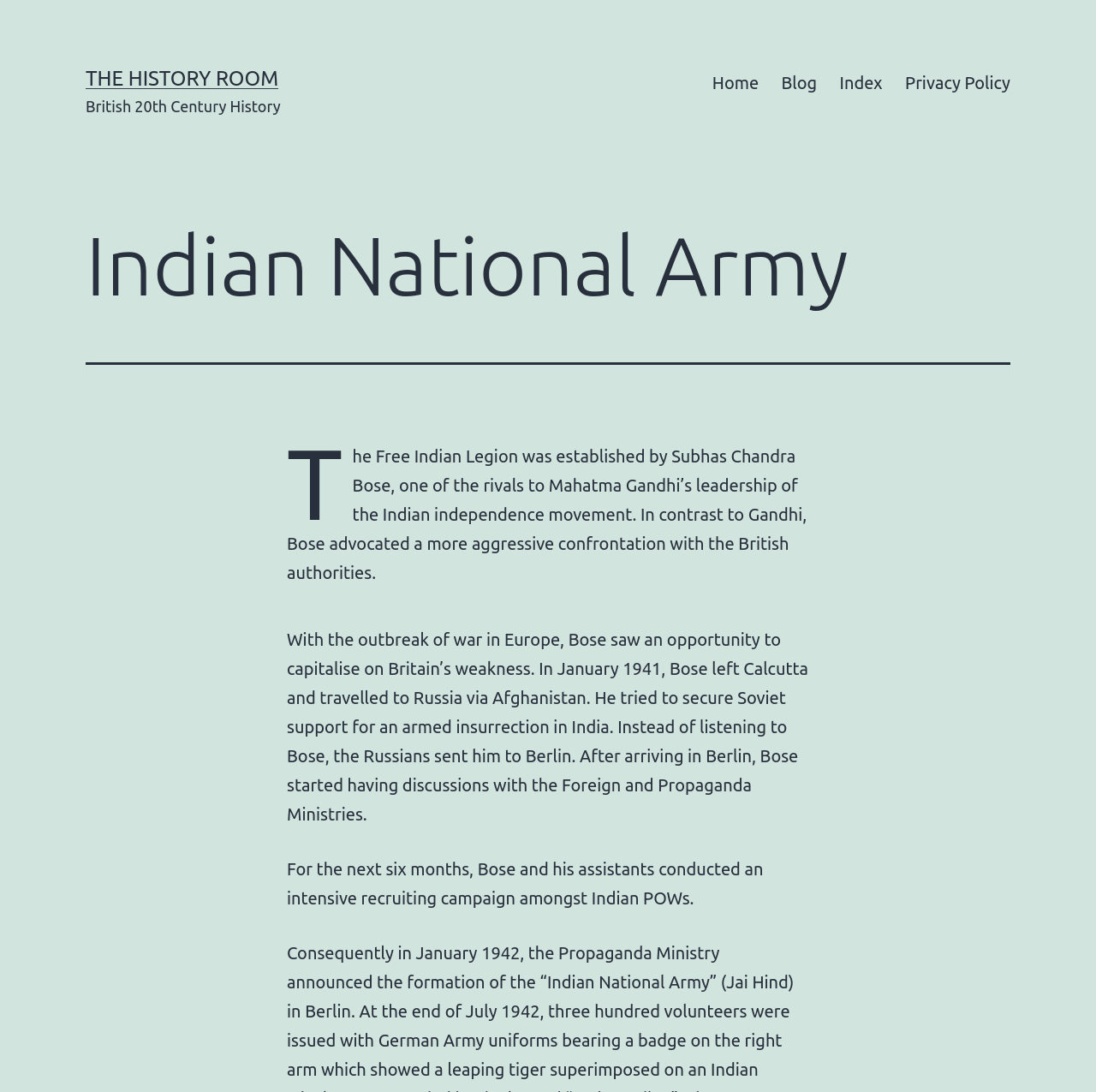Find the bounding box coordinates corresponding to the UI element with the description: "Blog". The coordinates should be formatted as [left, top, right, bottom], with values as floats between 0 and 1.

[0.703, 0.056, 0.756, 0.095]